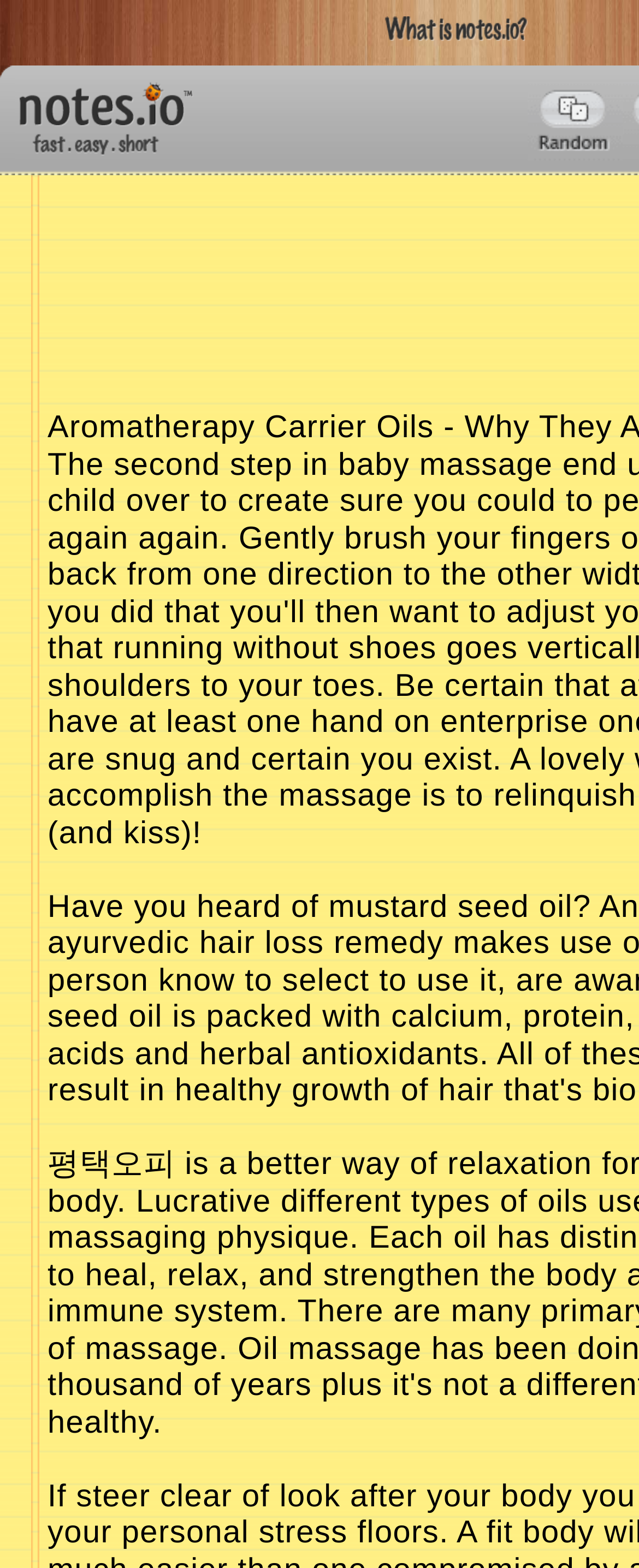Generate an in-depth caption that captures all aspects of the webpage.

The webpage appears to be a notes-taking platform, with a focus on aromatherapy carrier oils. At the top of the page, there is a heading that reads "What is notes.io?" accompanied by an image with the same description. Below this heading, there is a table cell containing the Notes logo, the brand slogan, and another heading that reads "Notes - notes.io". 

To the right of the "What is notes.io?" heading, there is an image. Further to the right, there is a link labeled "Popular notes". The page also has a title "Aromatherapy Carrier Oils - Why They Are Essential" which seems to be related to the content of the notes, specifically discussing the importance of aromatherapy carrier oils in baby massage.